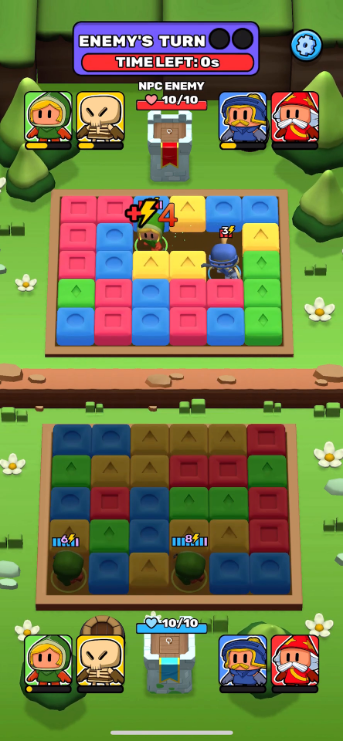Please provide a comprehensive response to the question below by analyzing the image: 
What is the player's current health?

The player's current health can be seen in the lower part of the screen, which features the player's health bar, showing a full 10/10.